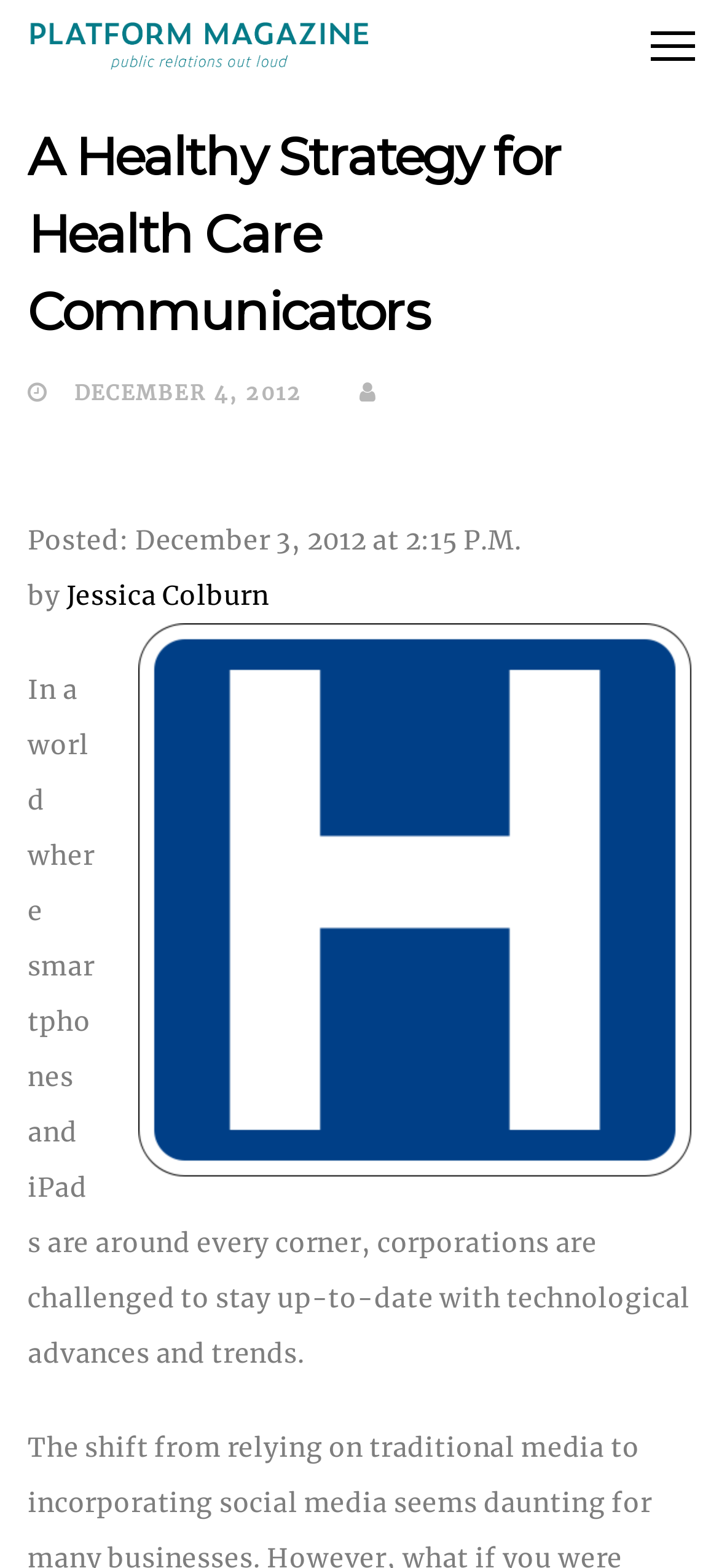What is the navigation button's status?
From the details in the image, provide a complete and detailed answer to the question.

I found the status of the navigation button by looking at the button element with the text 'Toggle navigation' which has an attribute 'expanded' set to 'False', indicating that it is not expanded.